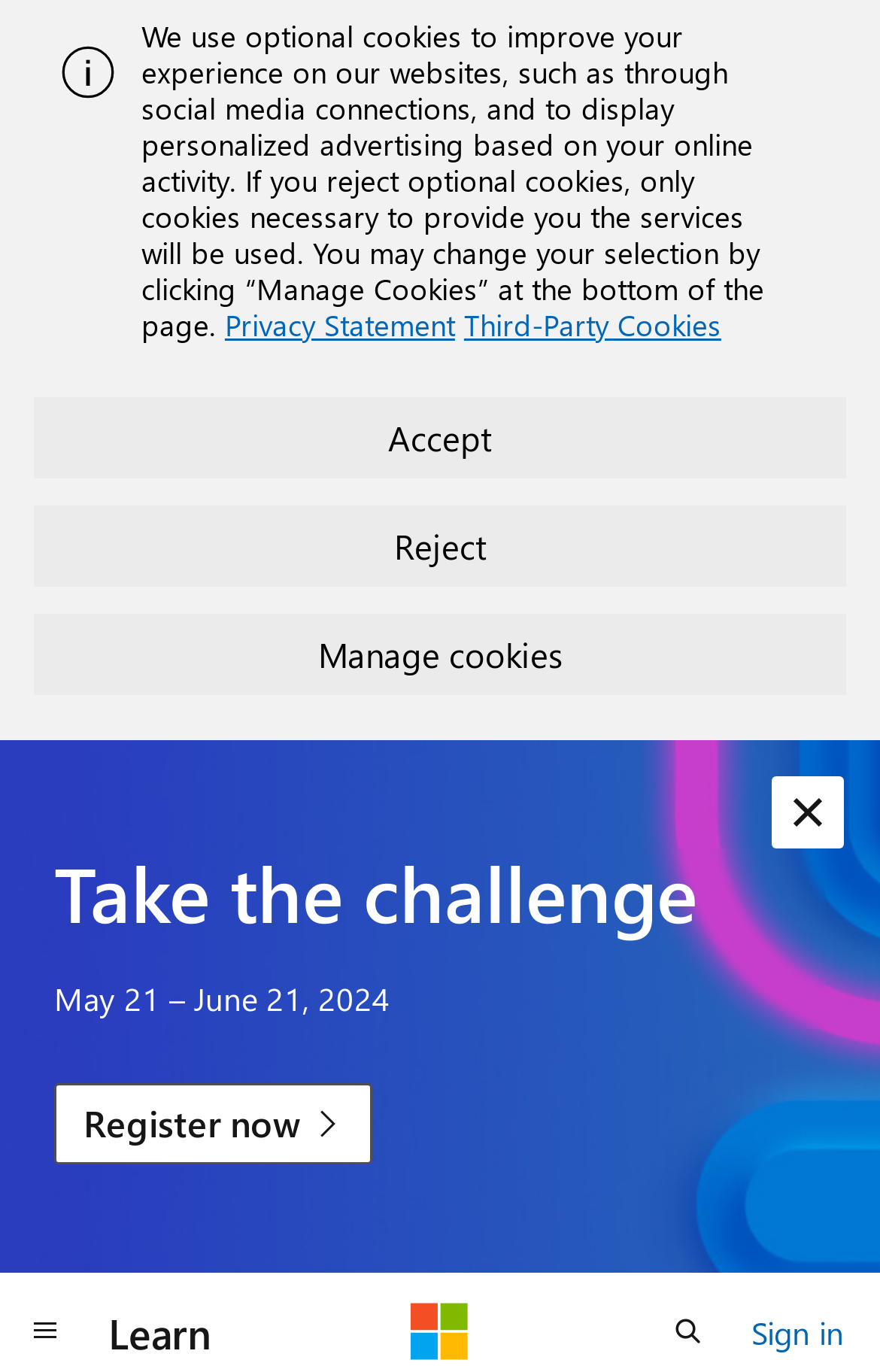Provide a thorough description of this webpage.

The webpage is about creating an image in an Azure Compute Gallery. At the top, there is an alert section that spans almost the entire width of the page, containing an image on the left side and a block of text on the right side. The text explains the use of optional cookies on the website and provides links to the "Privacy Statement" and "Third-Party Cookies" pages. Below the text, there are three buttons: "Accept", "Reject", and "Manage cookies".

Below the alert section, there is a heading "Take the challenge" followed by a text "May 21 – June 21, 2024" and a "Register now" link. 

On the top-right corner, there is a "Dismiss alert" button. At the bottom of the page, there are two links: "Microsoft" on the left and "Sign in" on the right.